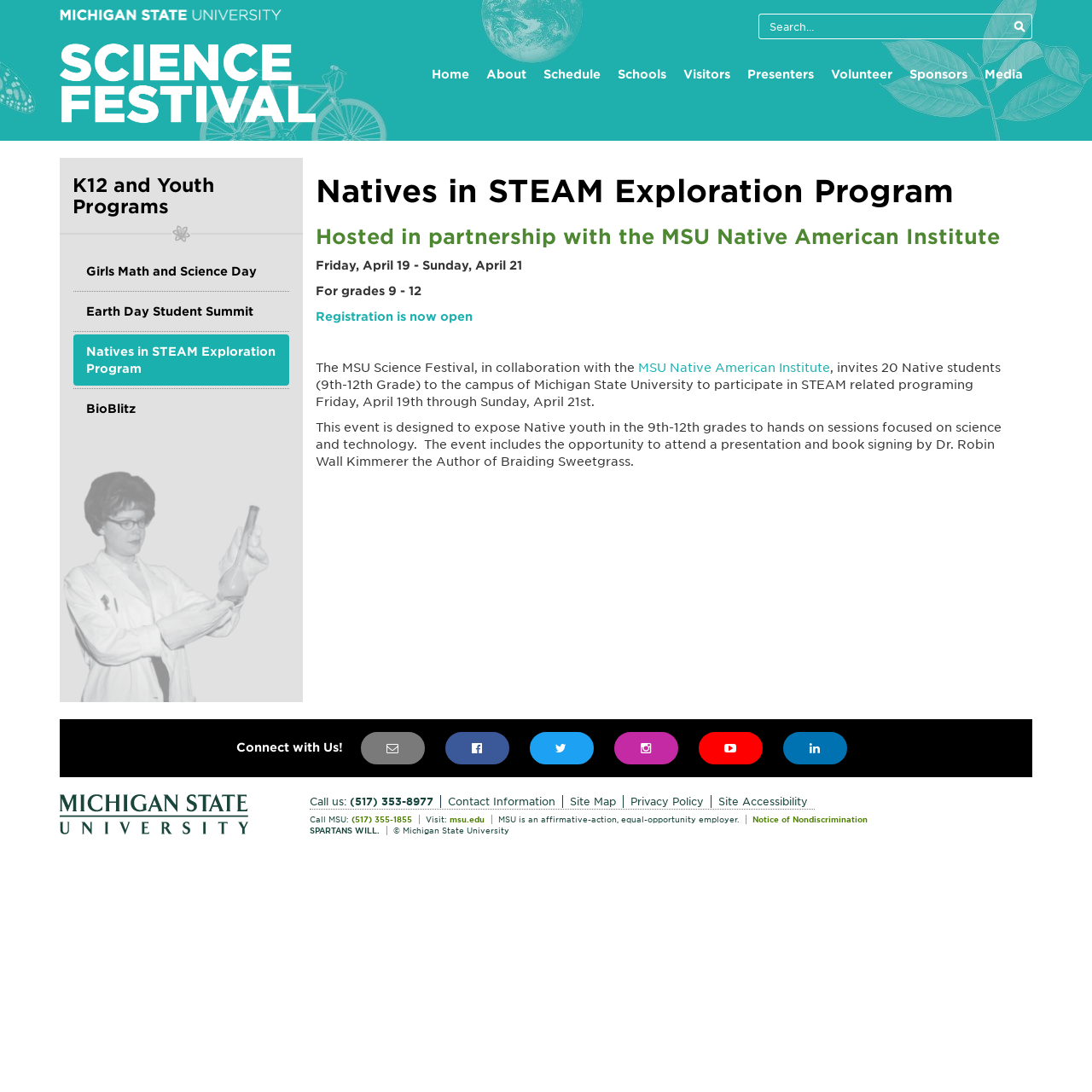Please locate the bounding box coordinates of the region I need to click to follow this instruction: "Go to Science Festival".

[0.055, 0.039, 0.26, 0.113]